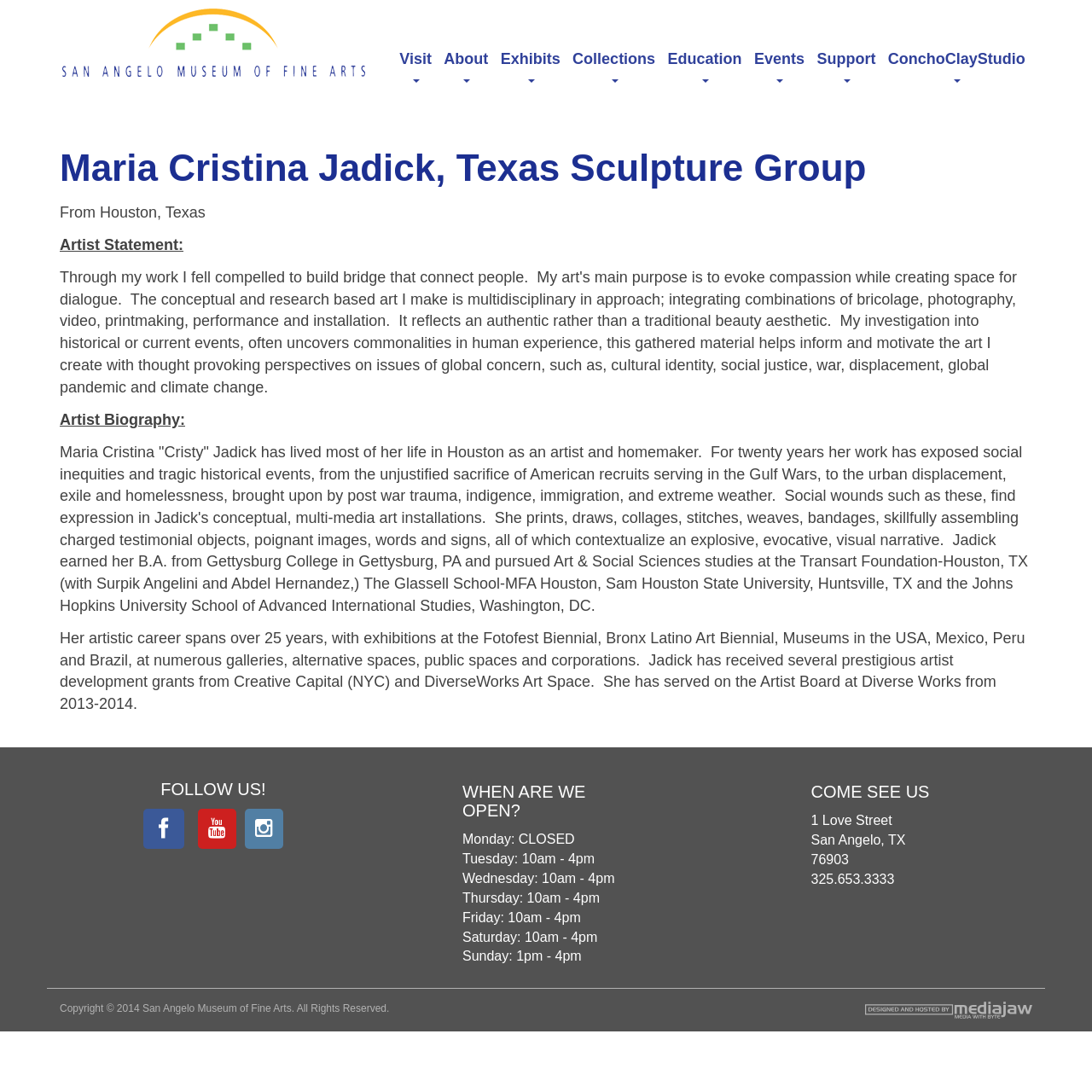Find and provide the bounding box coordinates for the UI element described here: "About". The coordinates should be given as four float numbers between 0 and 1: [left, top, right, bottom].

[0.401, 0.044, 0.453, 0.083]